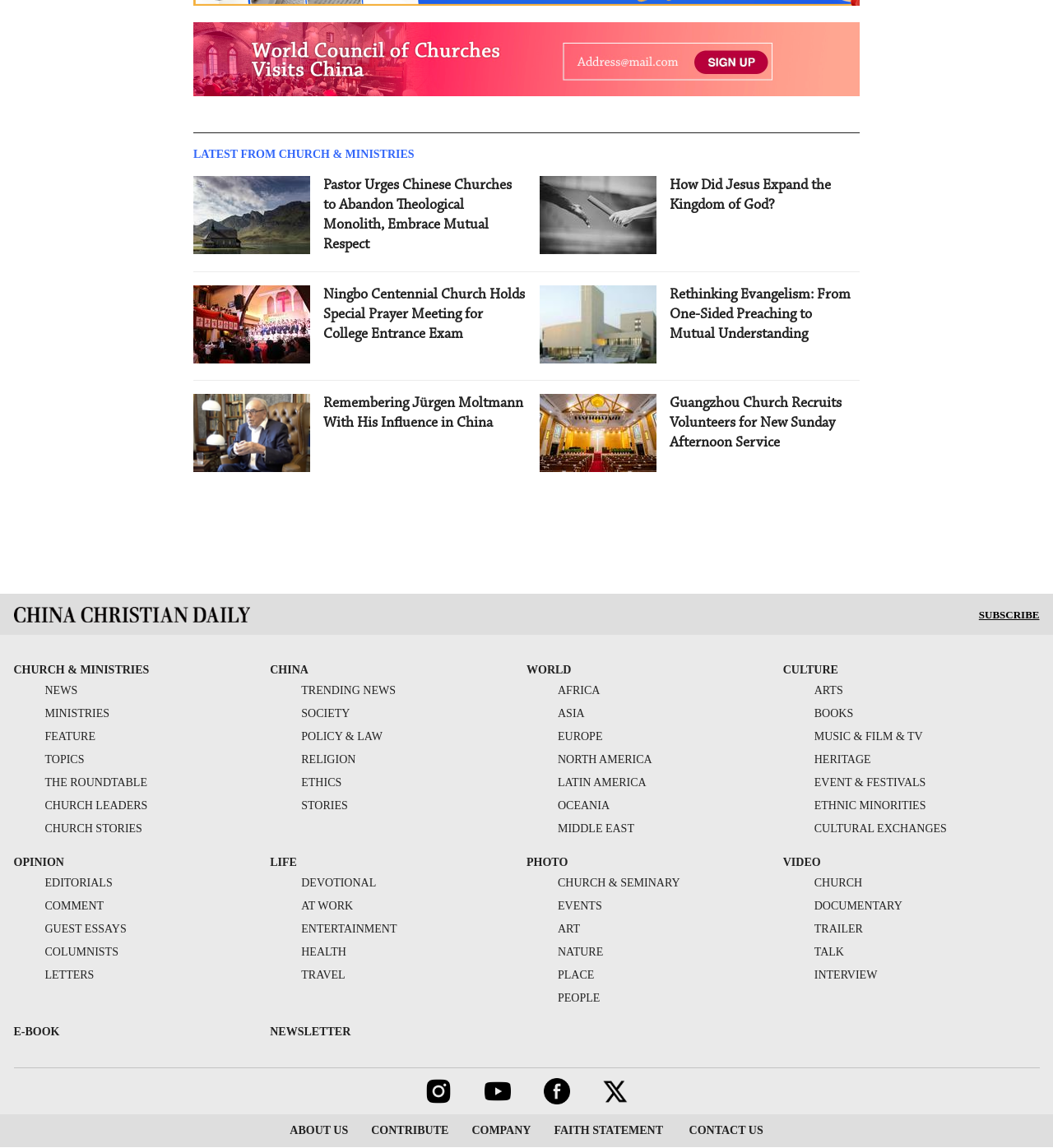What is the position of the 'SUBSCRIBE' button?
Could you please answer the question thoroughly and with as much detail as possible?

According to the bounding box coordinates, the 'SUBSCRIBE' button is located at [0.93, 0.53, 0.987, 0.541], which indicates that it is positioned at the top-right corner of the webpage.